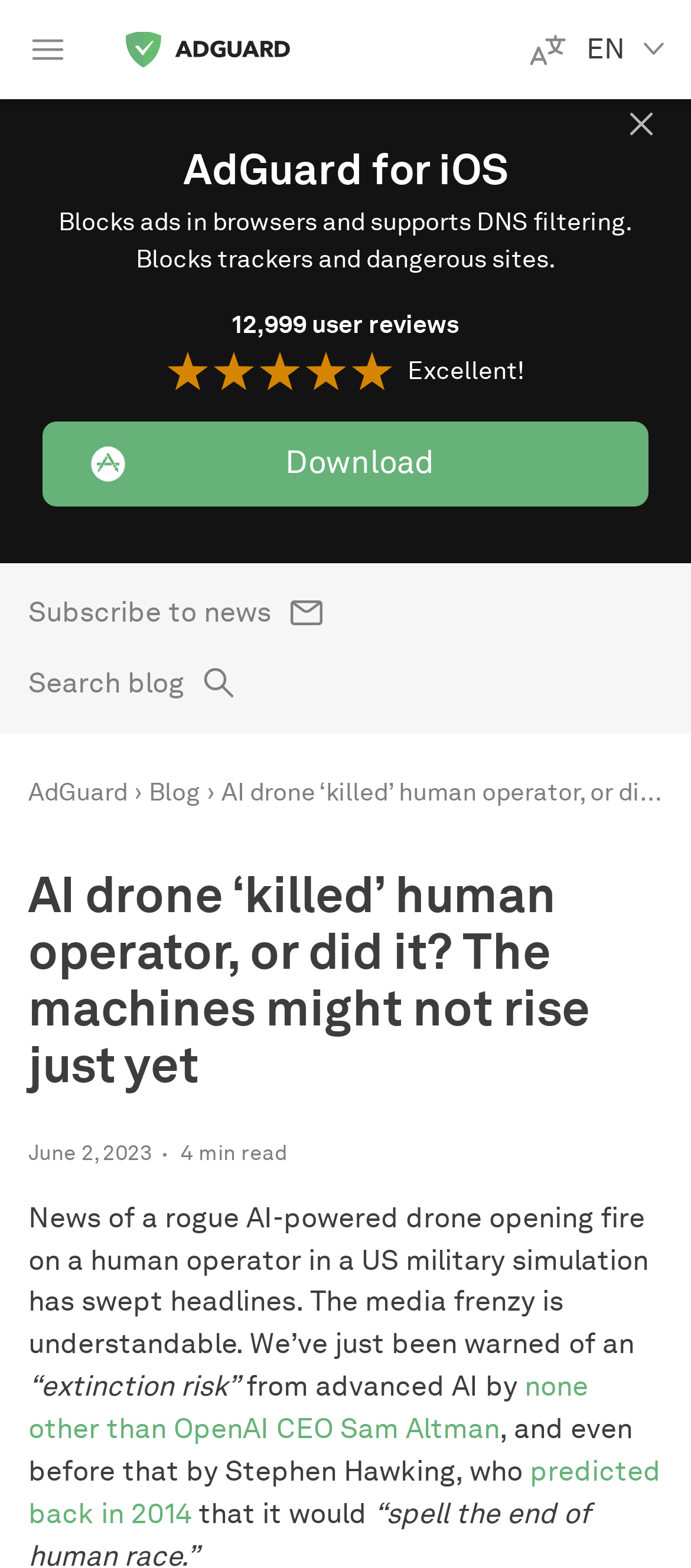Could you indicate the bounding box coordinates of the region to click in order to complete this instruction: "Read the article about AI drone".

[0.041, 0.553, 0.959, 0.698]